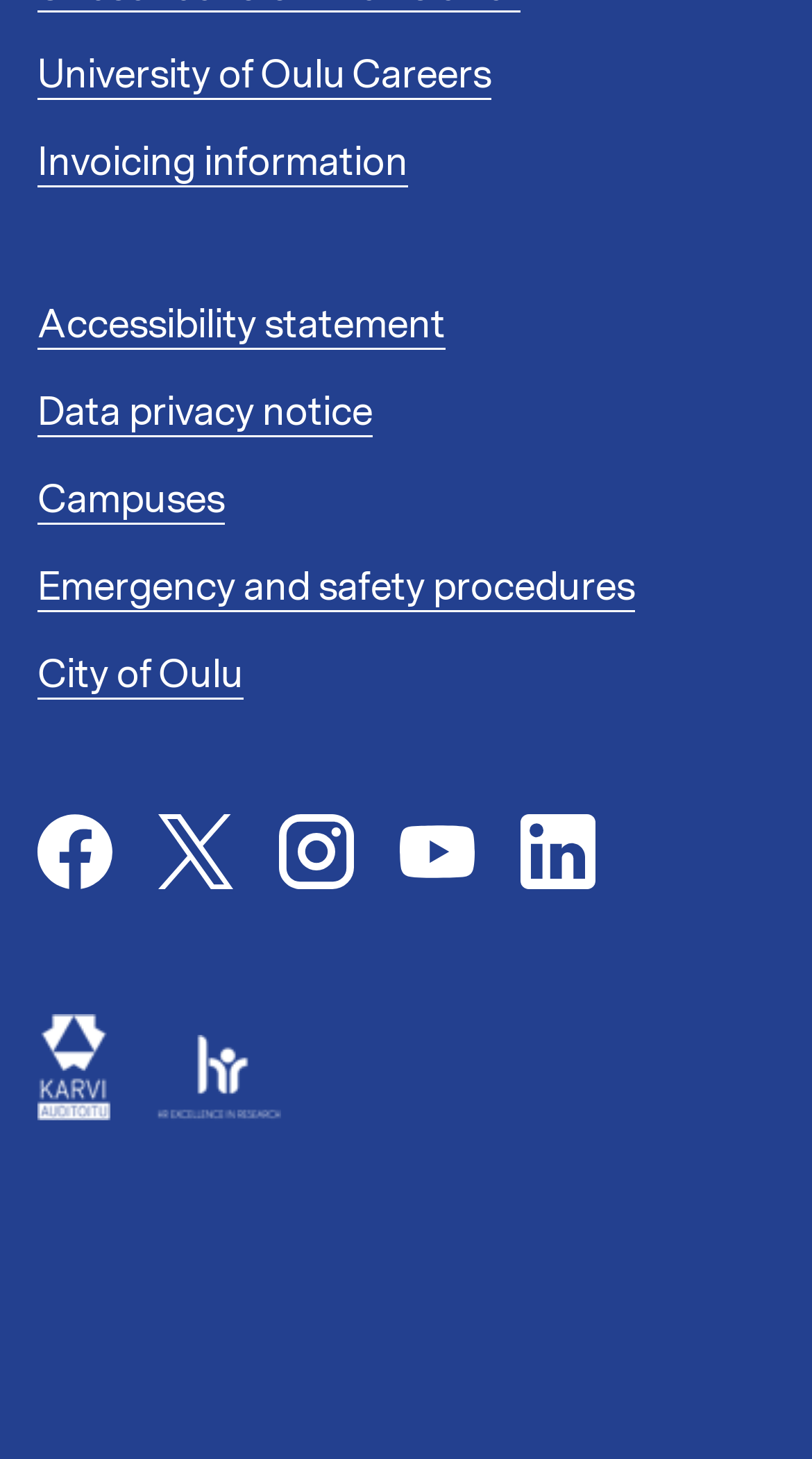Reply to the question with a brief word or phrase: What is the last link in the footer?

City of Oulu